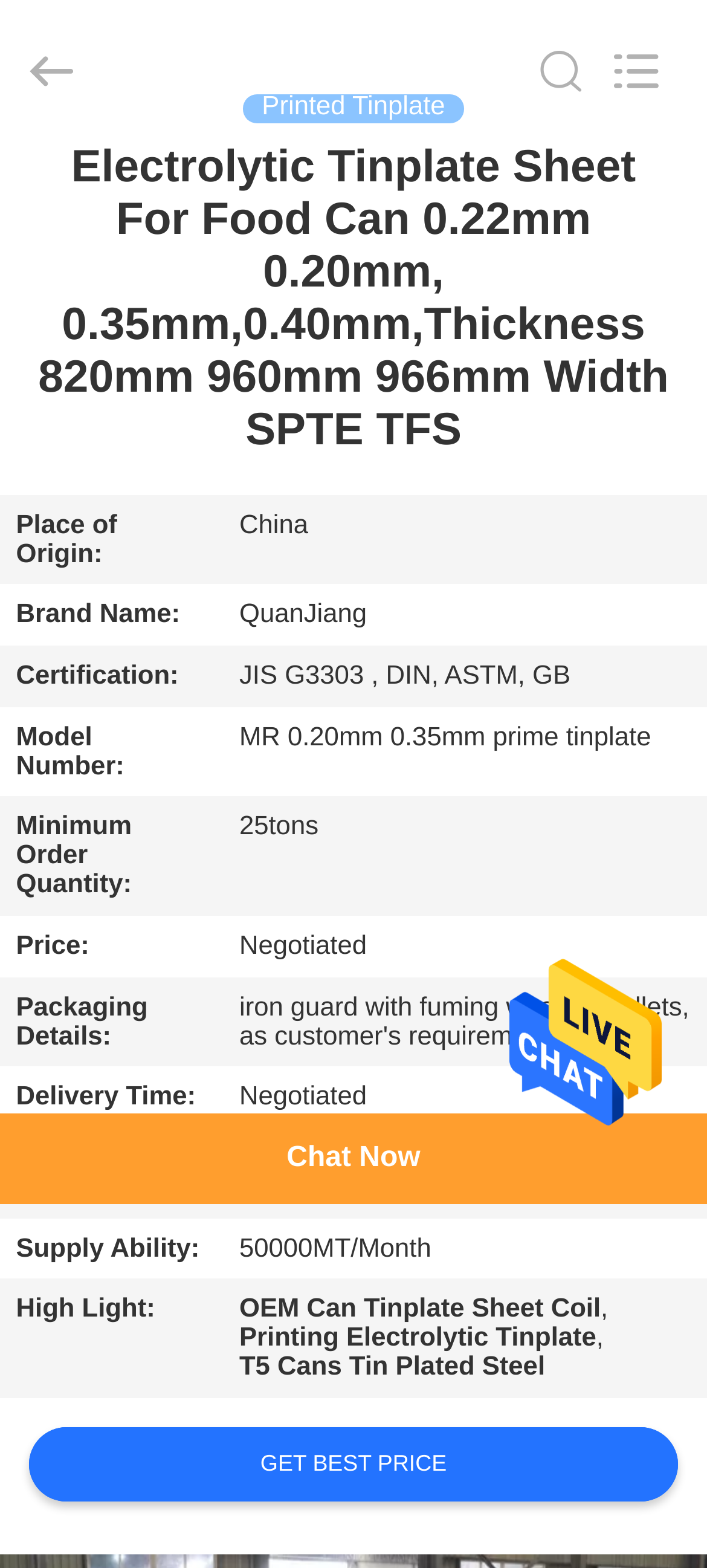Describe in detail what you see on the webpage.

This webpage is about Electrolytic Tinplate Sheet for food cans, specifically highlighting the product's features and specifications. At the top, there is a search box and a navigation menu with links to HOME, PRODUCTS, VIDEOS, ABOUT US, FACTORY TOUR, QUALITY CONTROL, and CONTACT US. Below the navigation menu, there is a copyright notice.

The main content of the page is divided into two sections. On the left, there is a table with detailed product information, including Place of Origin, Brand Name, Certification, Model Number, Minimum Order Quantity, Price, Packaging Details, Delivery Time, Payment Terms, Supply Ability, and High Light. Each row in the table has a header and a corresponding value.

On the right, there is a heading with the product name, followed by a brief description. Below the heading, there is a link to "GET BEST PRICE" and another link to "Chat Now". There is also a static text "Printed Tinplate" above the table.

At the bottom of the page, there is a link to an empty page and another link to "CHAT NOW". Overall, the webpage provides detailed information about the Electrolytic Tinplate Sheet product and offers ways for customers to inquire about the product.